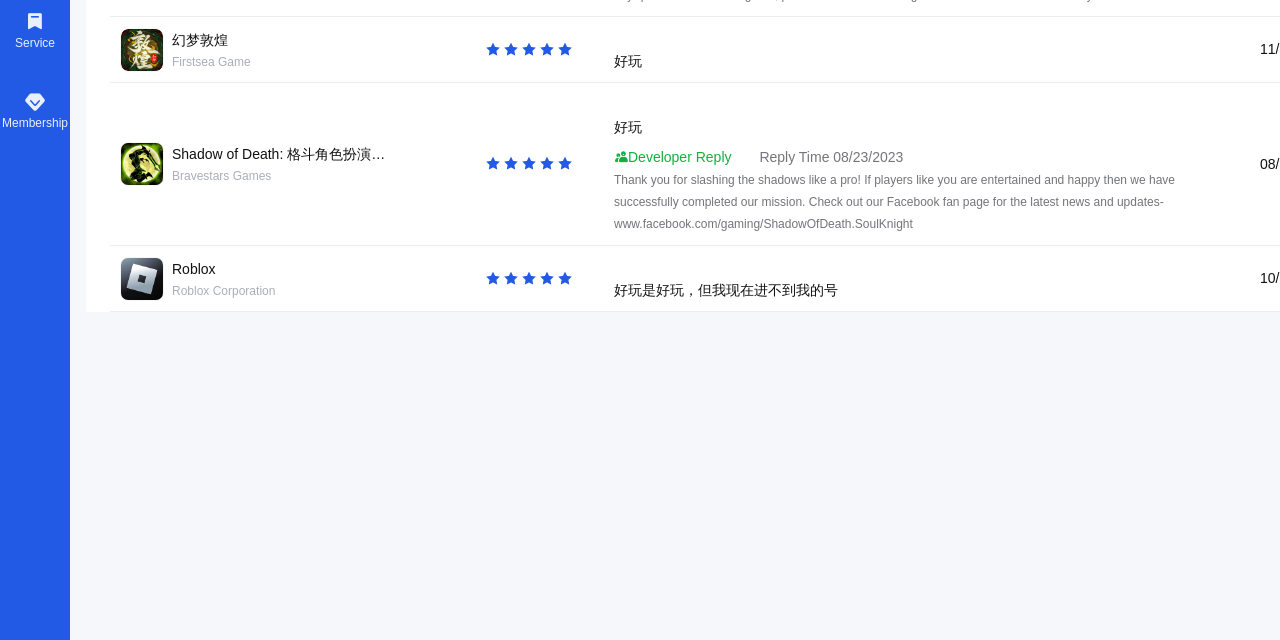Give the bounding box coordinates for the element described by: "Roblox".

[0.134, 0.407, 0.168, 0.432]